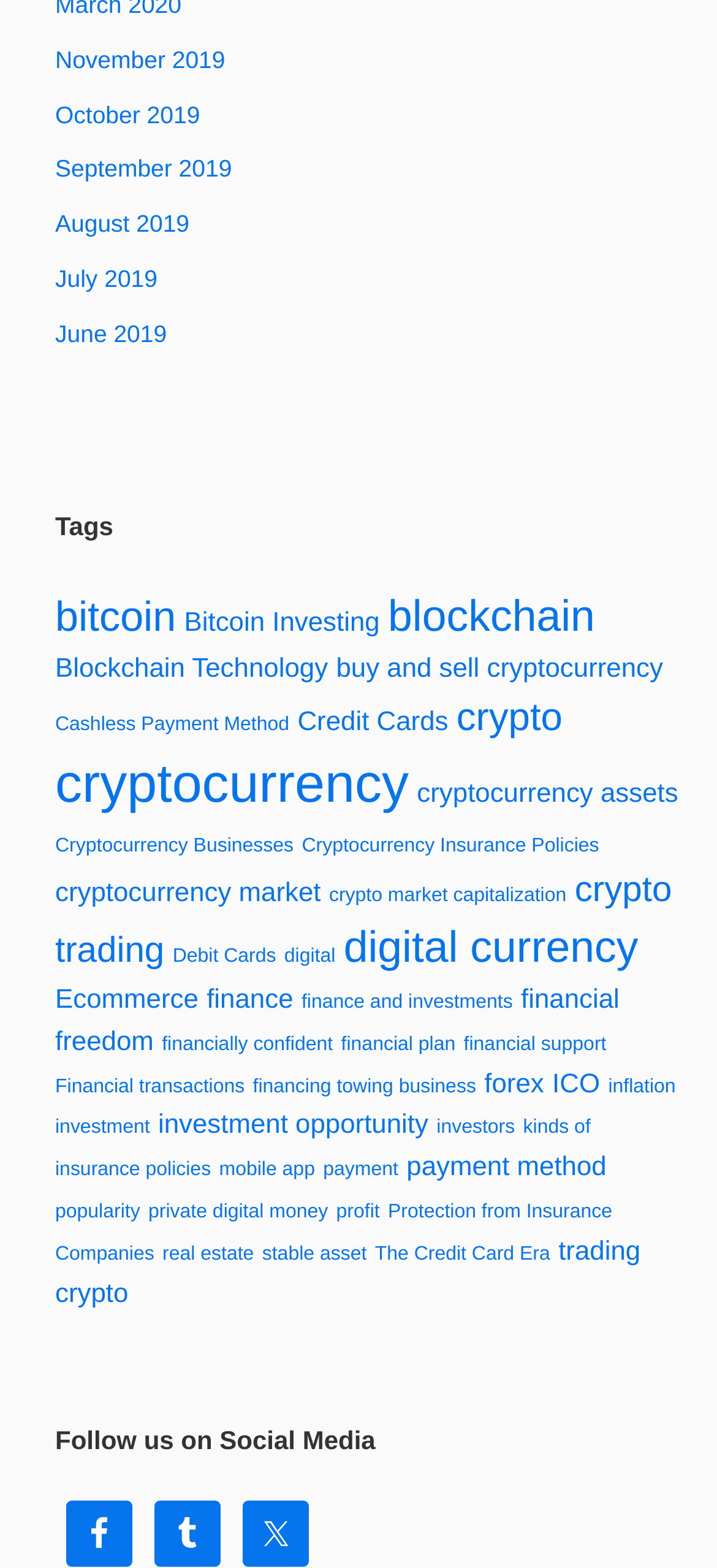What is the earliest month listed on this webpage?
Please answer using one word or phrase, based on the screenshot.

November 2019